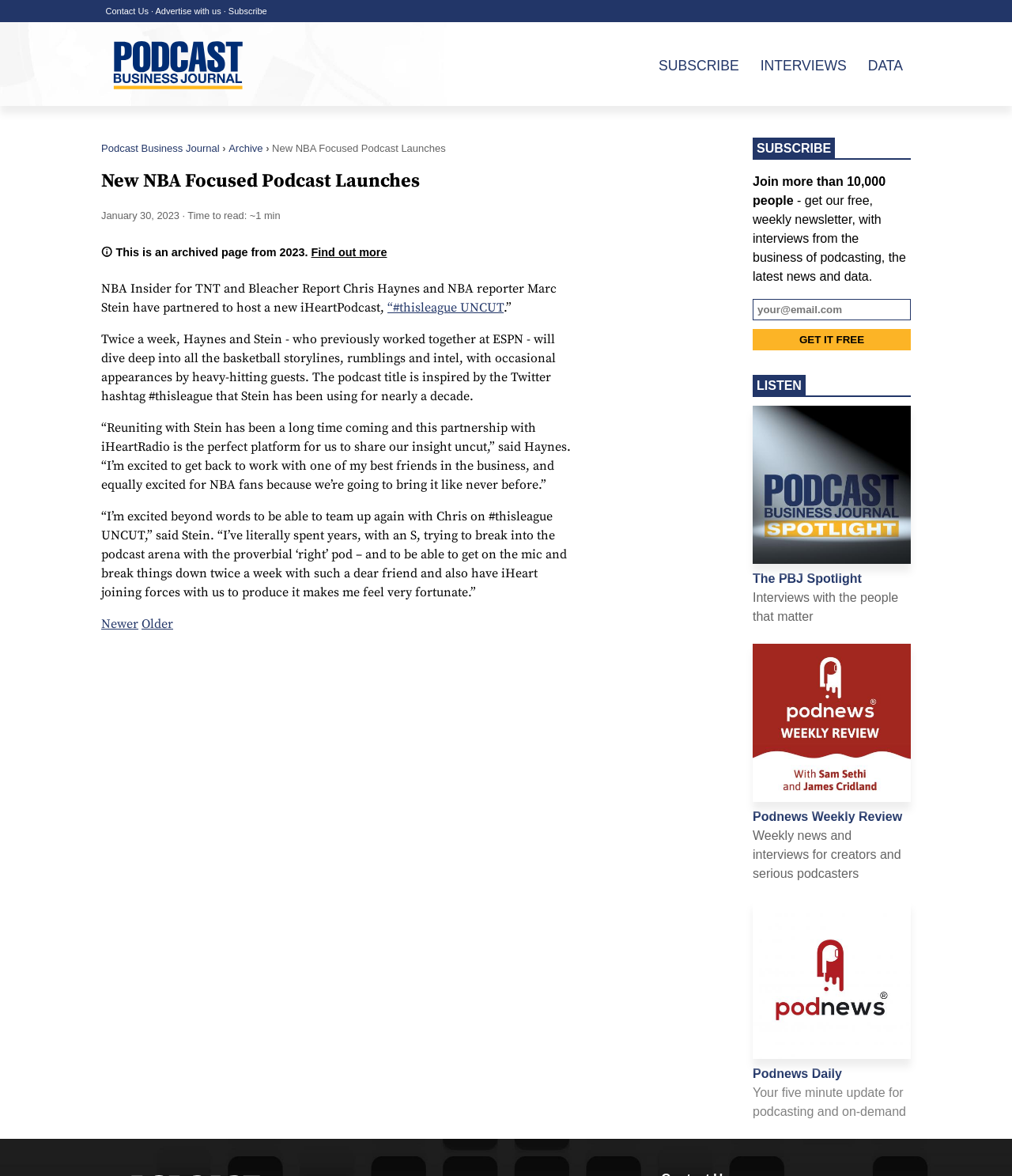Select the bounding box coordinates of the element I need to click to carry out the following instruction: "Get more information about the archived page".

[0.307, 0.209, 0.382, 0.22]